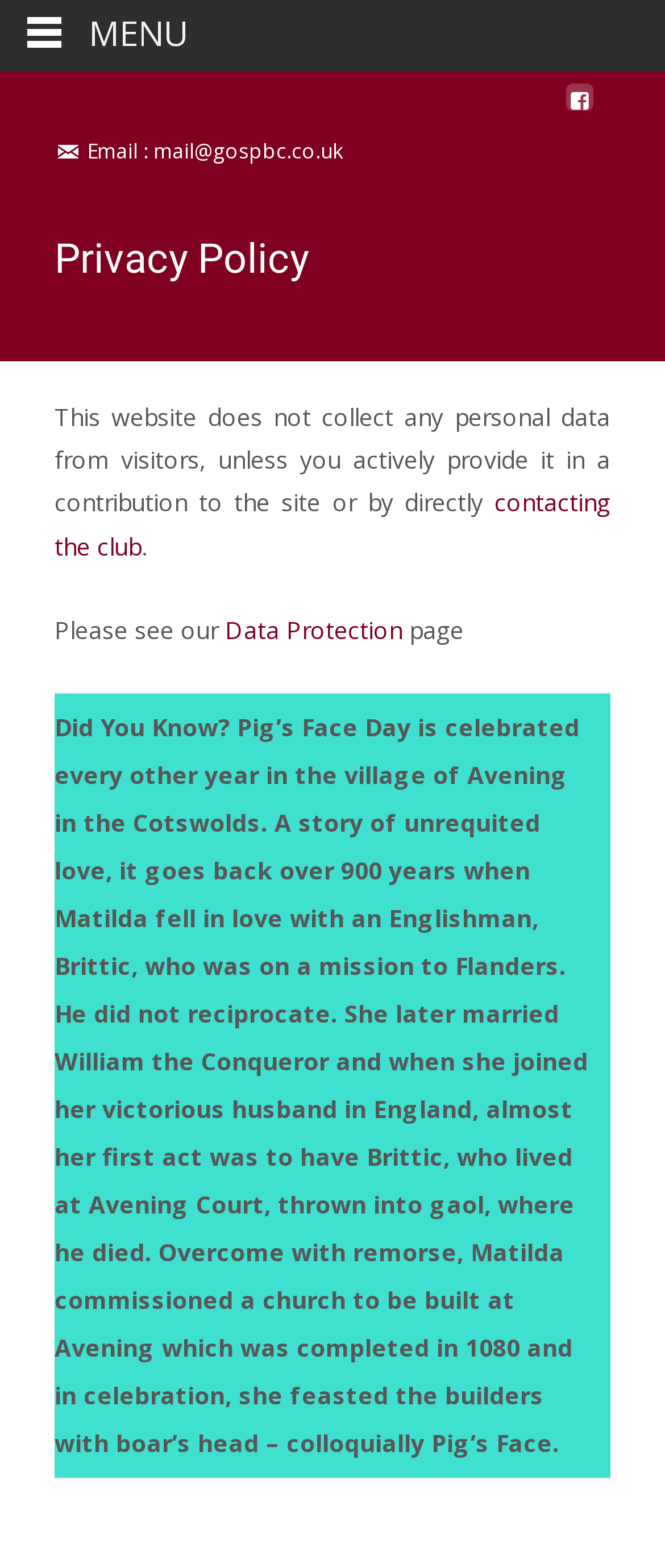What is the main topic of the webpage?
Kindly offer a detailed explanation using the data available in the image.

I determined this by looking at the heading element that says 'Privacy Policy', which suggests that the webpage is primarily about the privacy policy of the Gloucestershire Old Spots Pig Breeders Club.